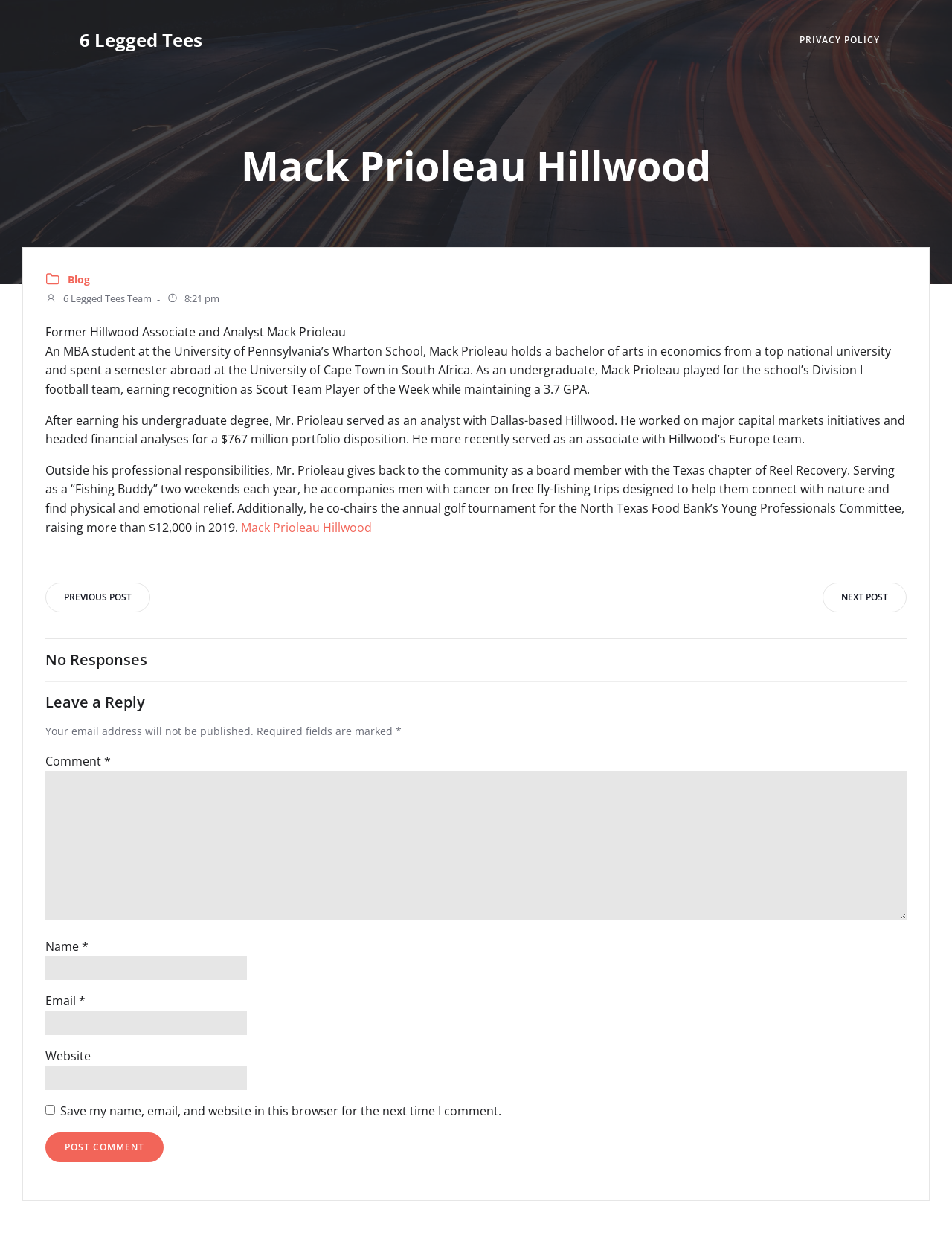Locate and extract the headline of this webpage.

Mack Prioleau Hillwood